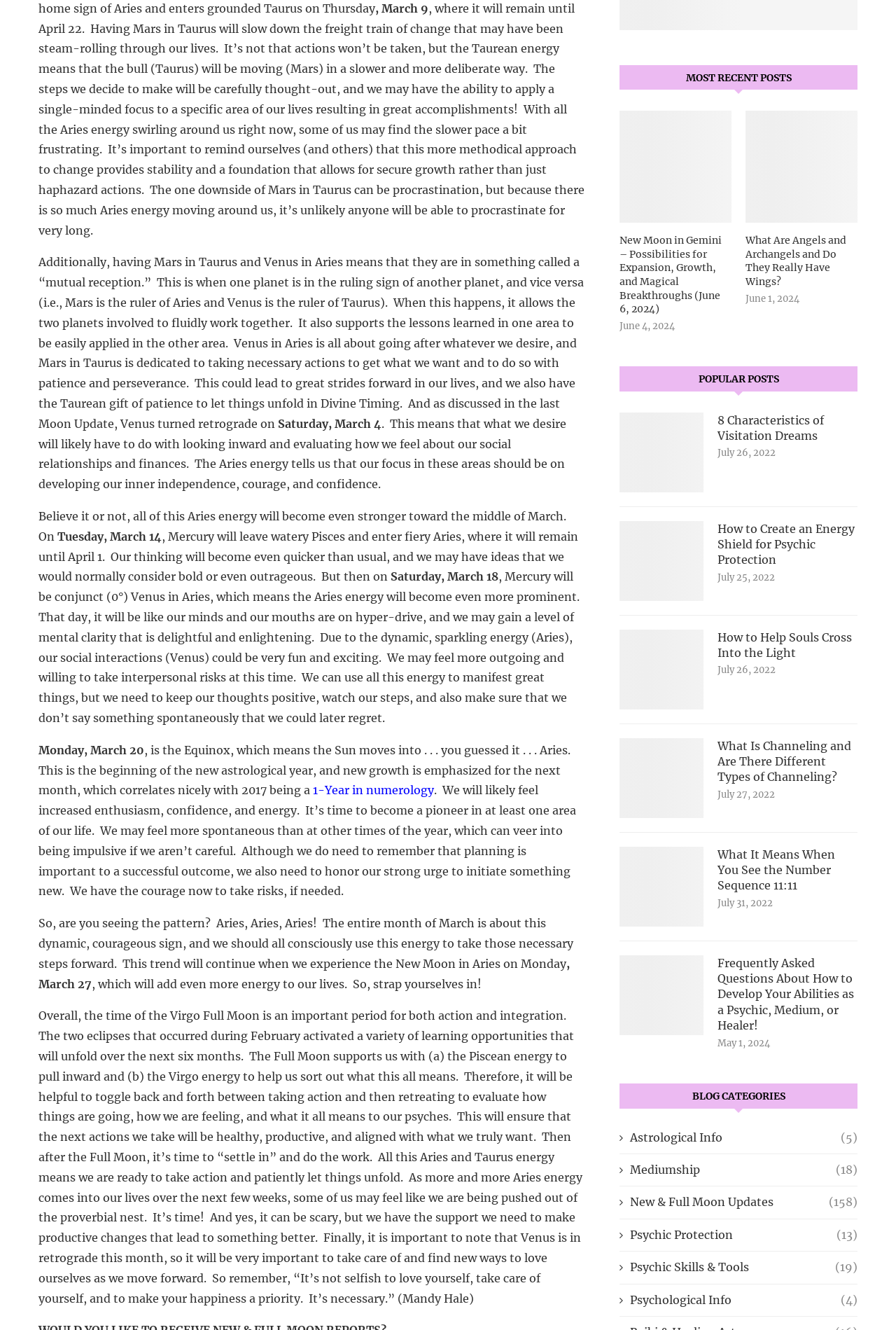Kindly determine the bounding box coordinates of the area that needs to be clicked to fulfill this instruction: "Browse the blog category of Astrological Info".

[0.691, 0.849, 0.957, 0.861]